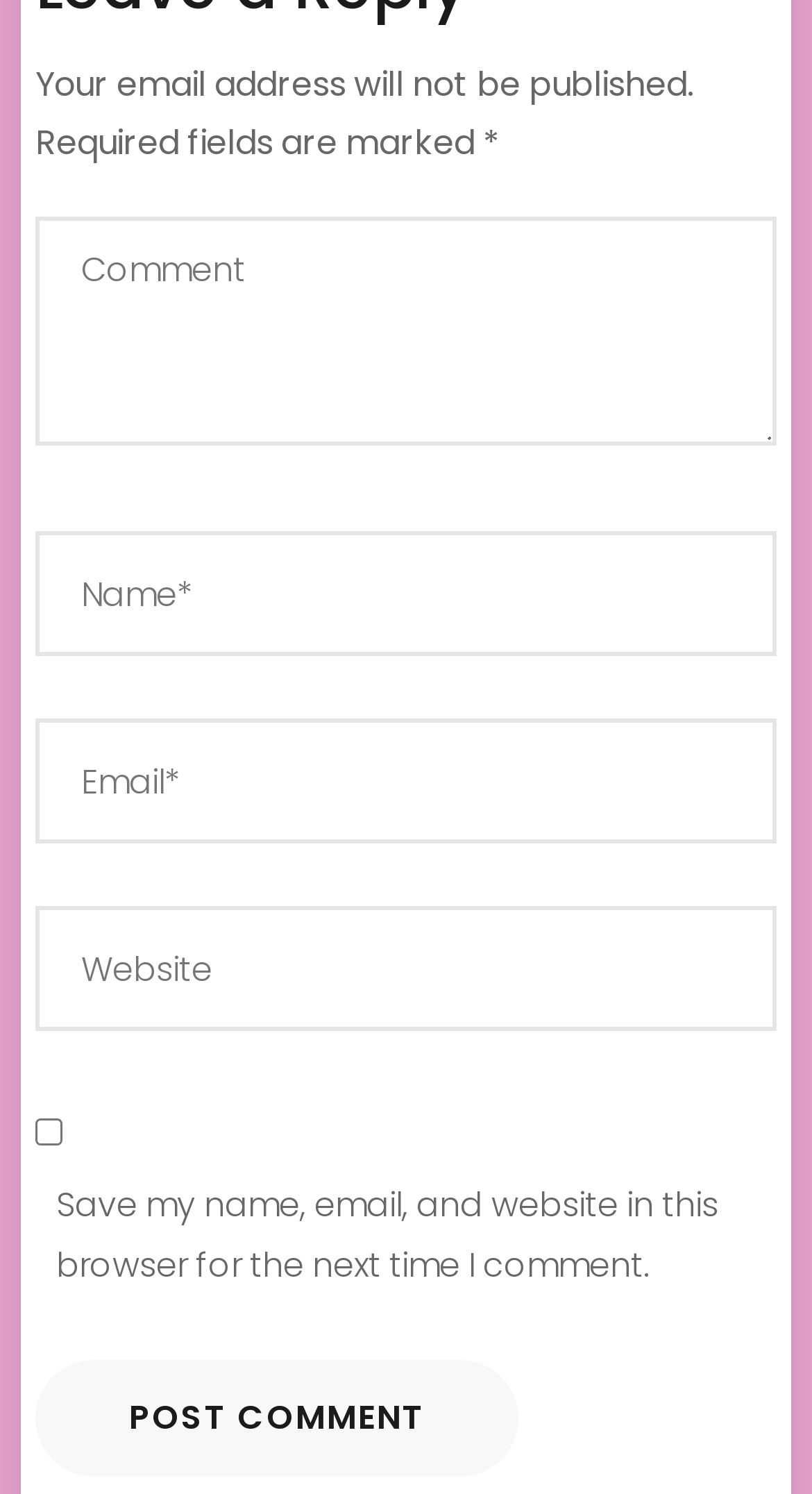Determine the bounding box for the described HTML element: "name="submit" value="Post Comment"". Ensure the coordinates are four float numbers between 0 and 1 in the format [left, top, right, bottom].

[0.044, 0.91, 0.639, 0.988]